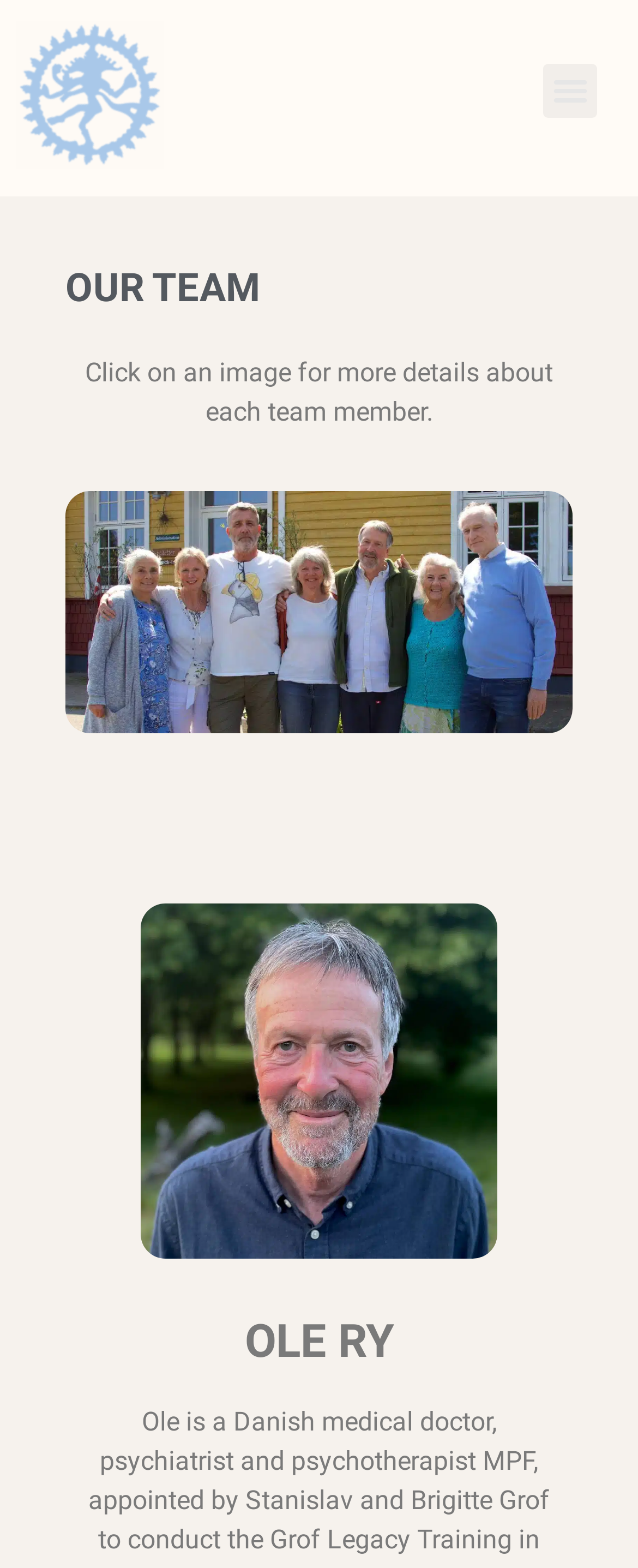Answer in one word or a short phrase: 
Is there a menu button on the webpage?

Yes